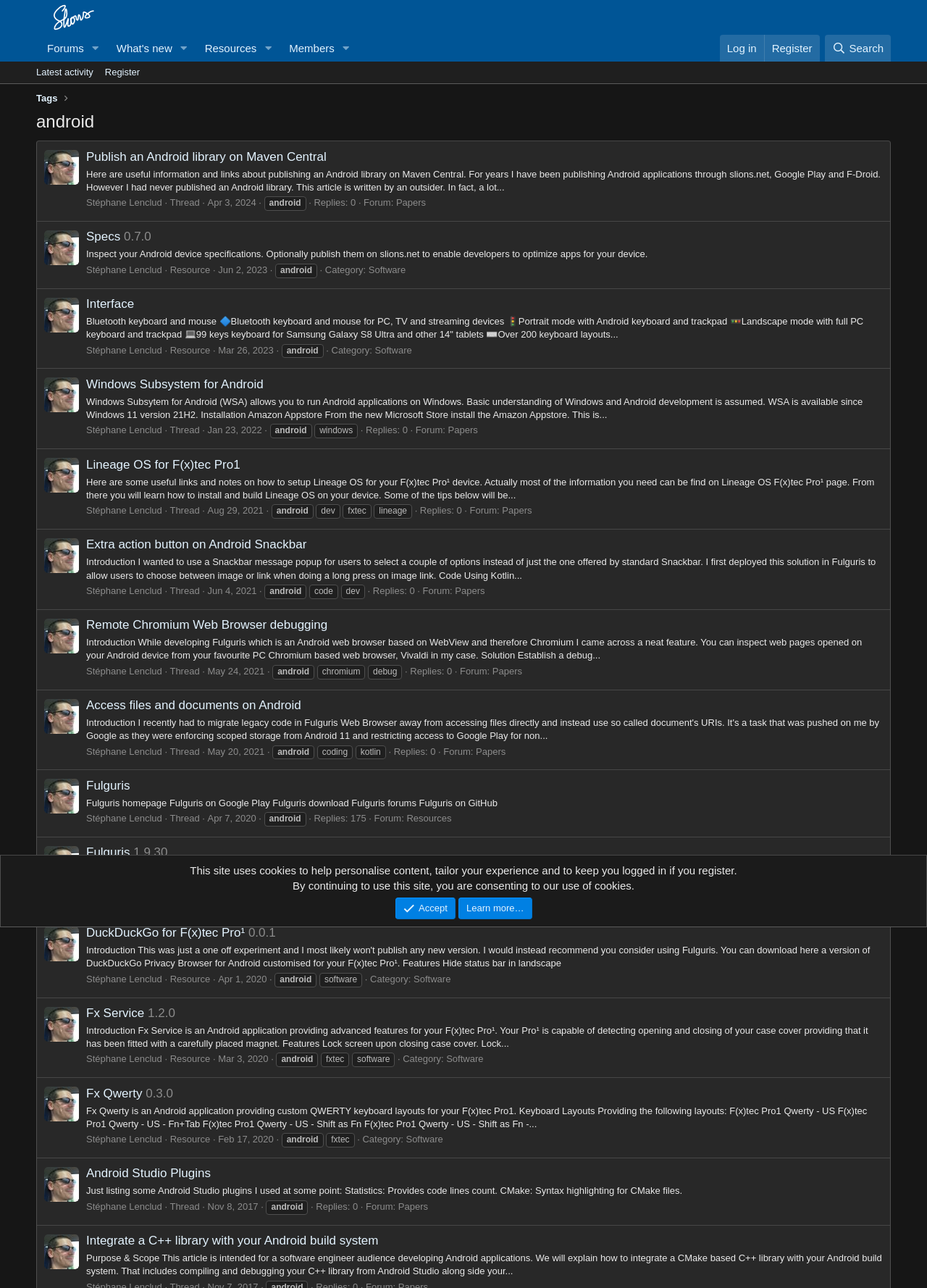Find the bounding box coordinates for the area that must be clicked to perform this action: "Search for something".

[0.89, 0.027, 0.961, 0.048]